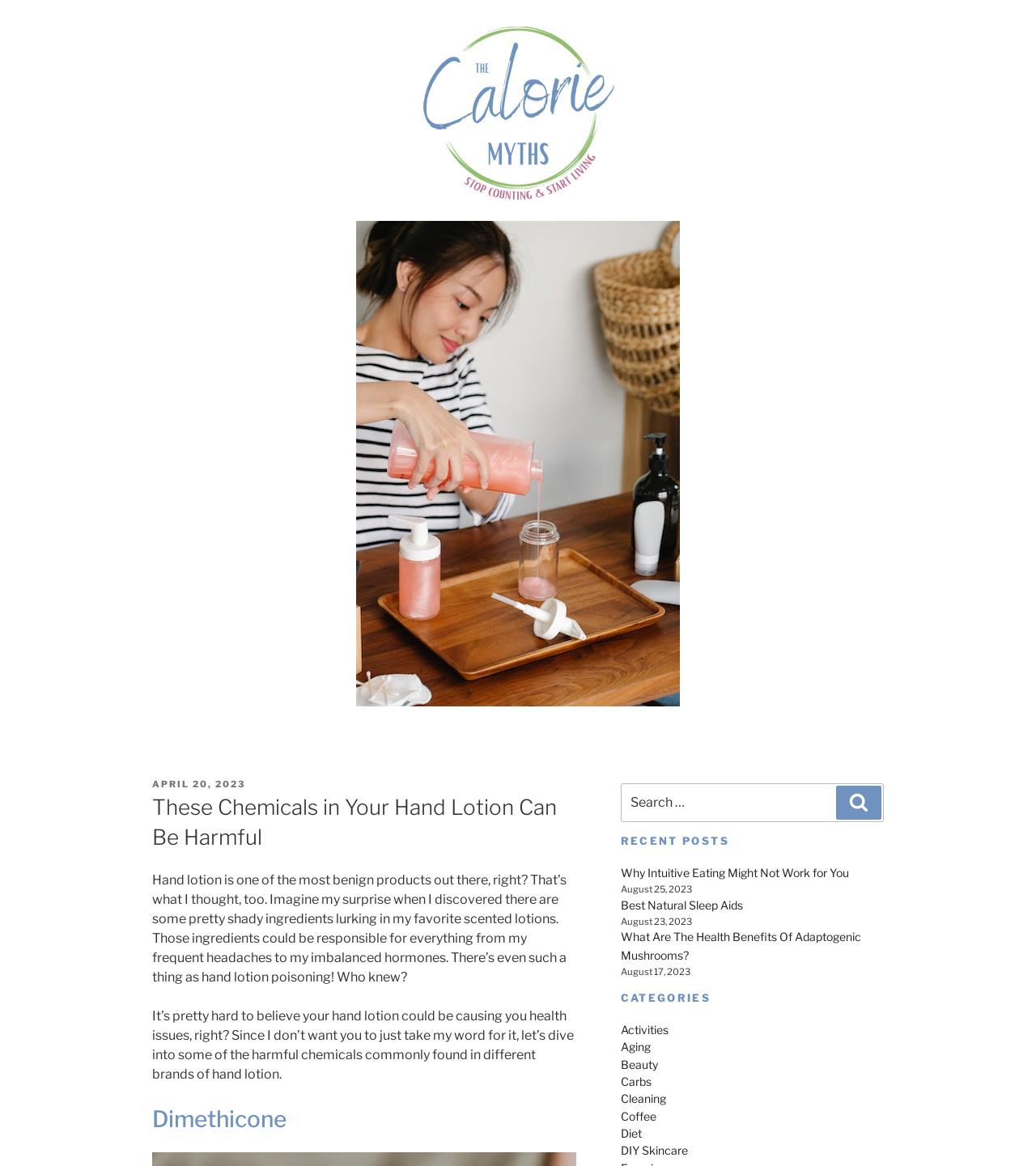What is the purpose of the search box?
Could you answer the question with a detailed and thorough explanation?

I determined the purpose of the search box by looking at its label 'Search for:' and the button 'Search' next to it, which suggests that users can input keywords to search for relevant content on the website.